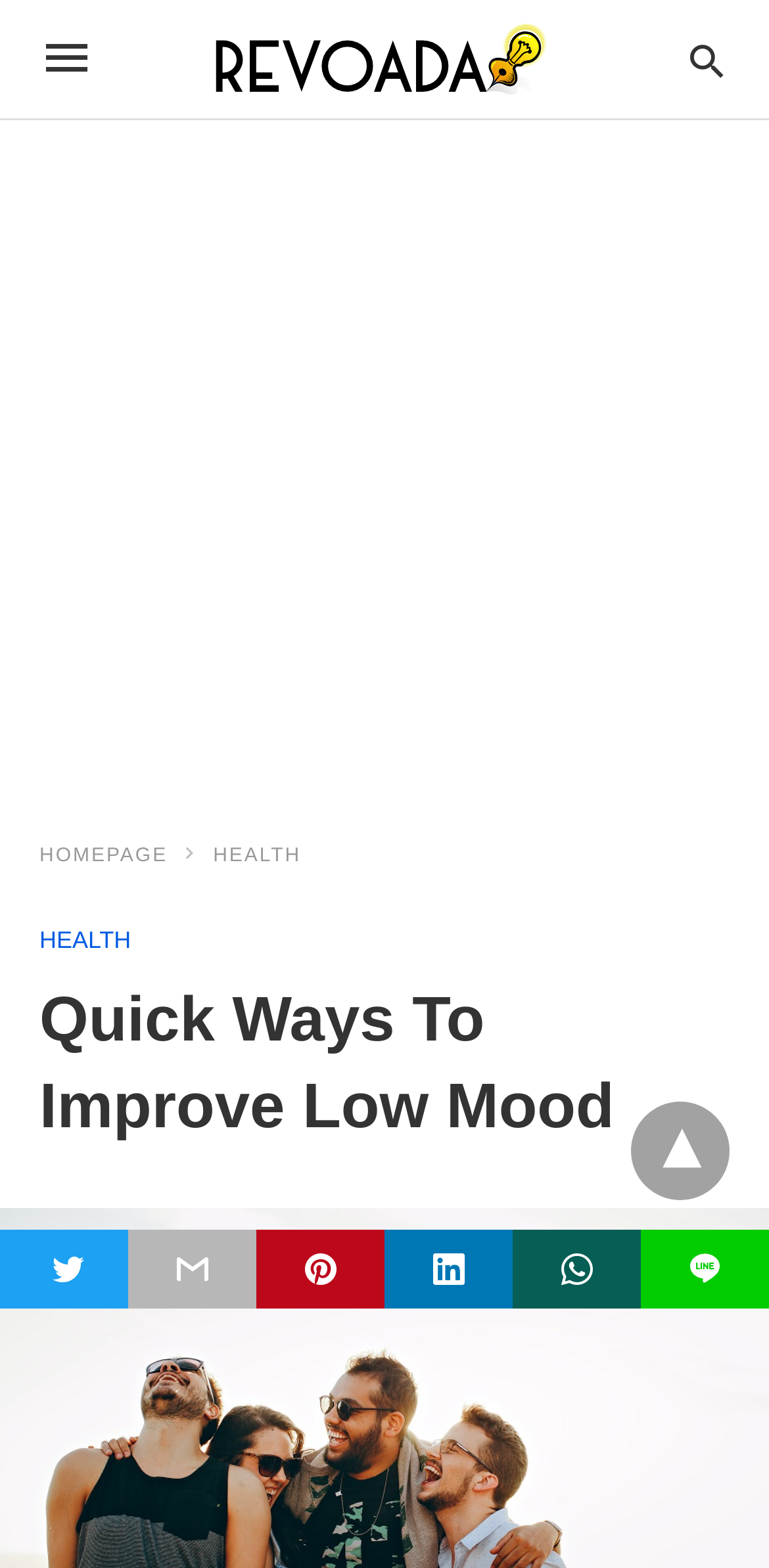Identify the coordinates of the bounding box for the element described below: "Health". Return the coordinates as four float numbers between 0 and 1: [left, top, right, bottom].

[0.277, 0.539, 0.392, 0.553]